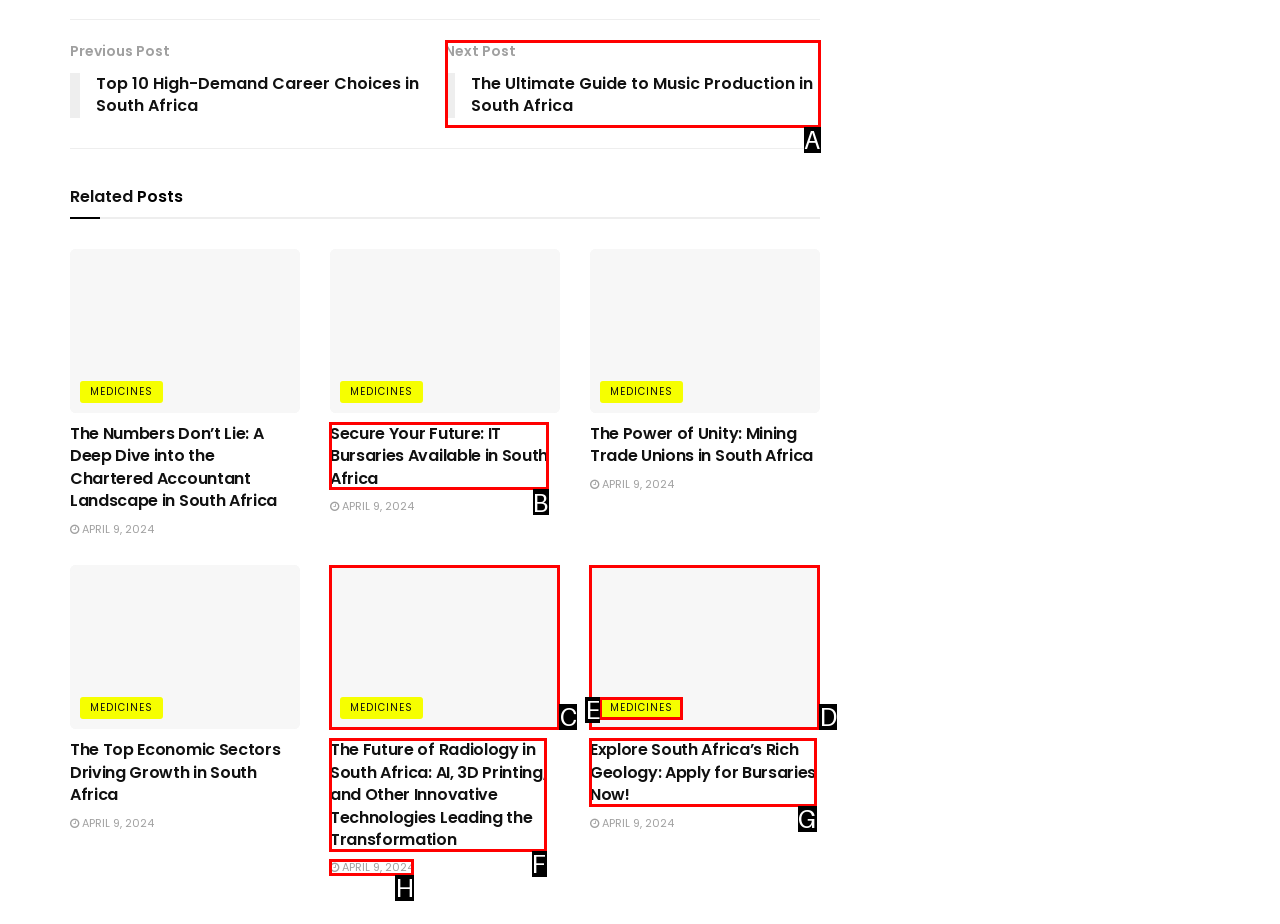Identify the correct HTML element to click for the task: Click on the 'Next Post' link. Provide the letter of your choice.

A